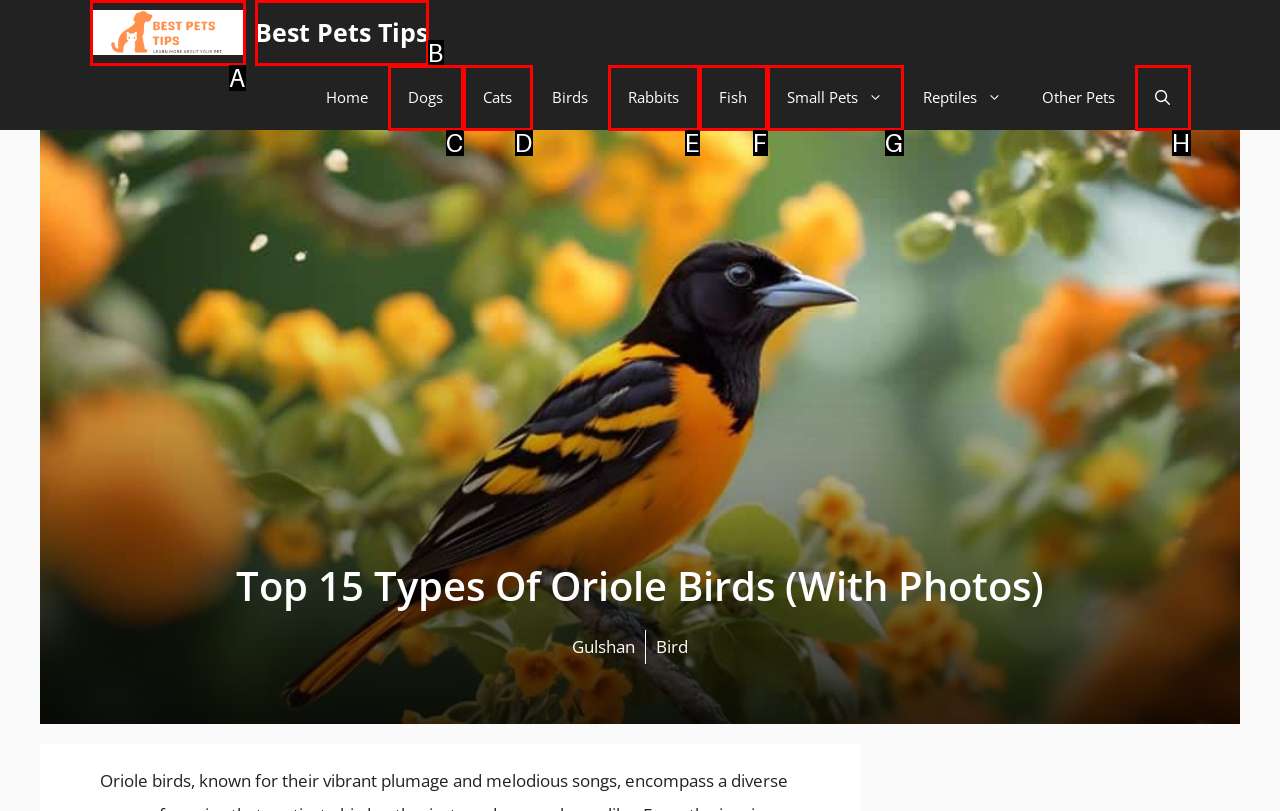Choose the option that matches the following description: Best Pets Tips
Answer with the letter of the correct option.

B